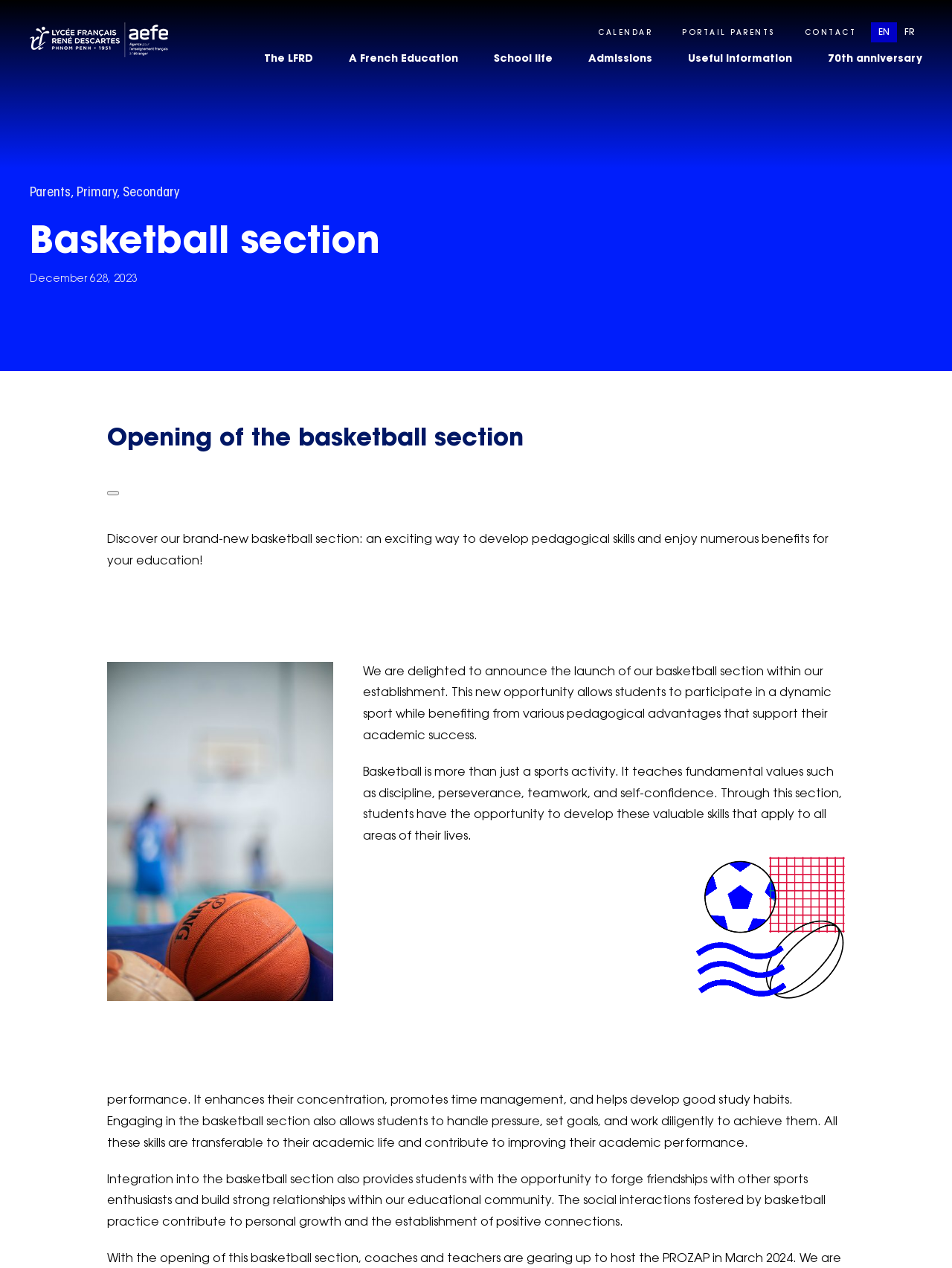Determine the bounding box coordinates of the region that needs to be clicked to achieve the task: "Go to CONTACT page".

[0.829, 0.018, 0.915, 0.033]